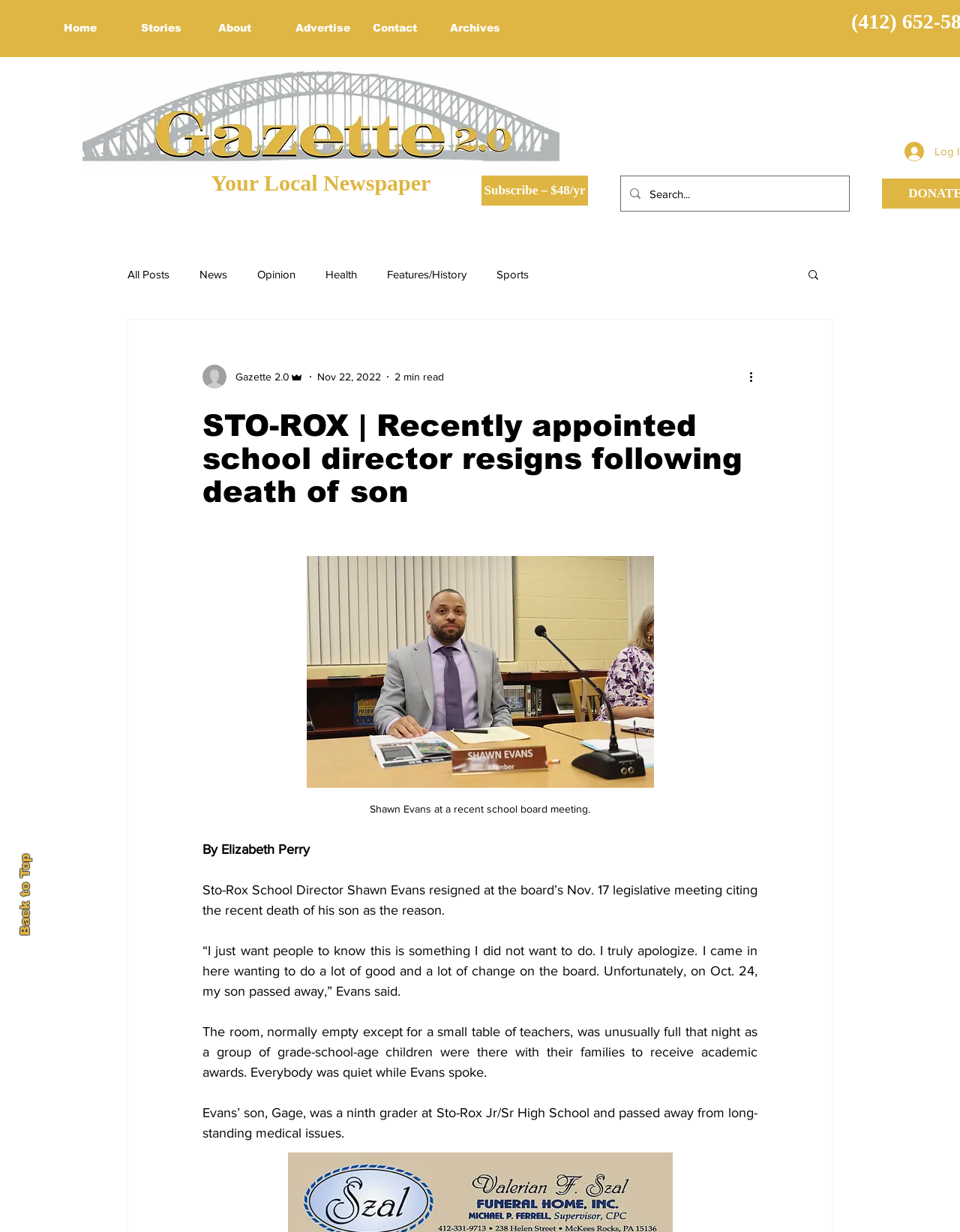Answer the following query concisely with a single word or phrase:
What is the name of the school director who resigned?

Shawn Evans